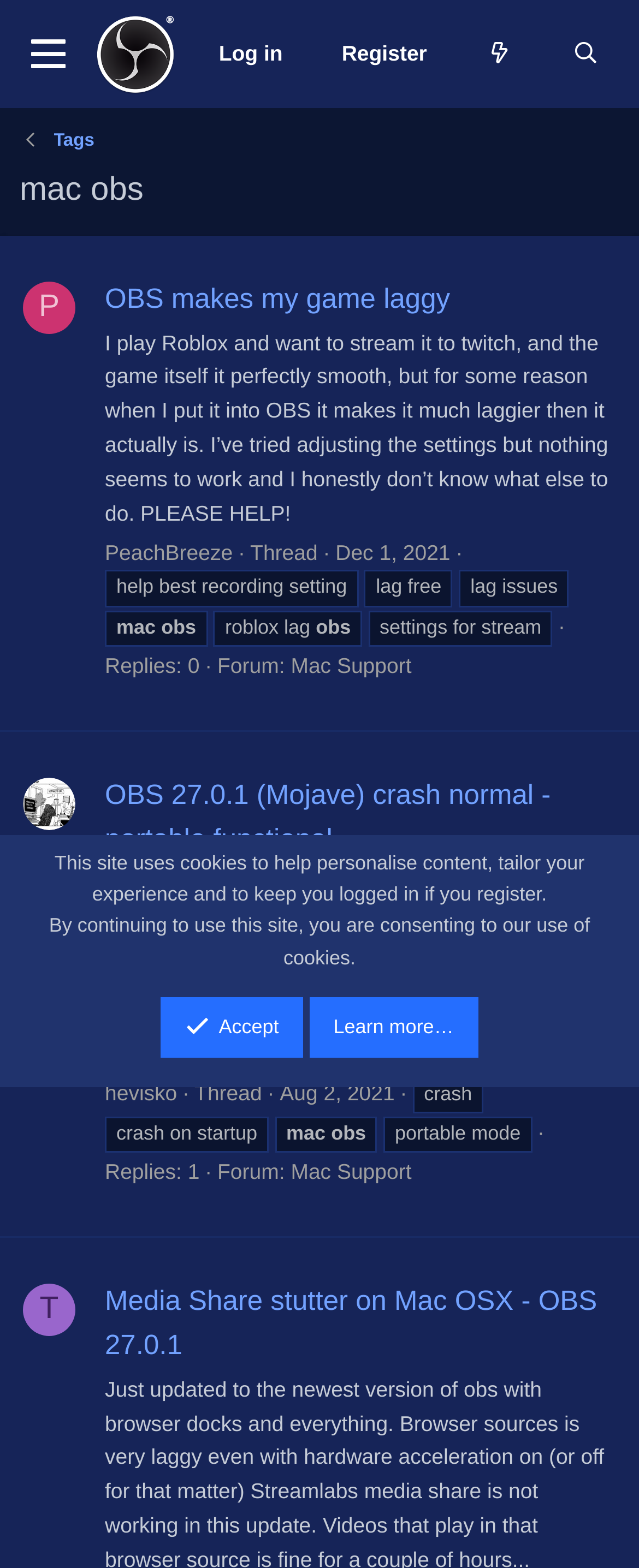Provide the bounding box coordinates of the UI element this sentence describes: "P".

[0.036, 0.179, 0.118, 0.213]